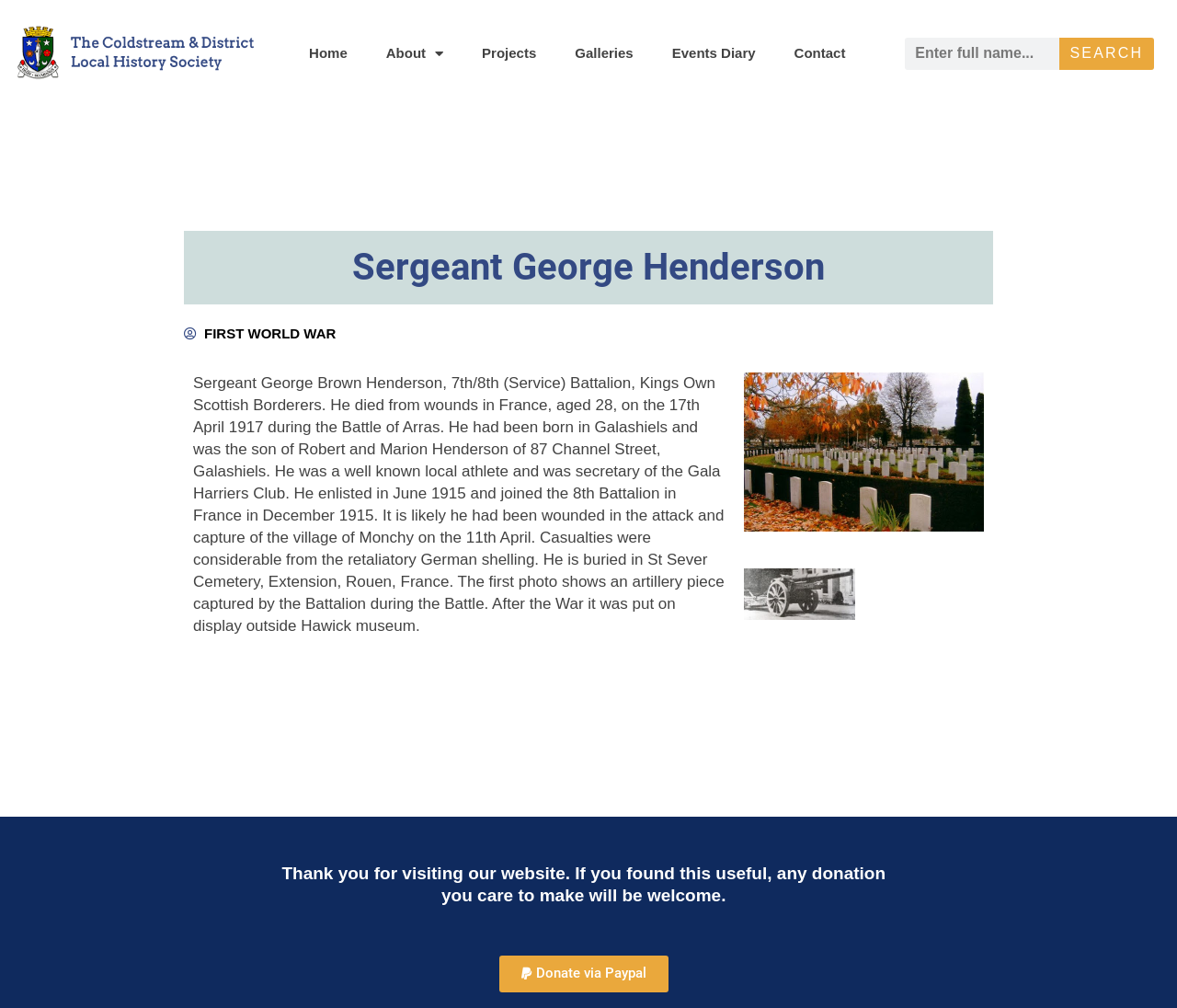What is the purpose of the button at the bottom of the page?
Please answer the question with a detailed and comprehensive explanation.

I found this information by looking at the button element at the bottom of the page, which has the text 'Donate via Paypal'.